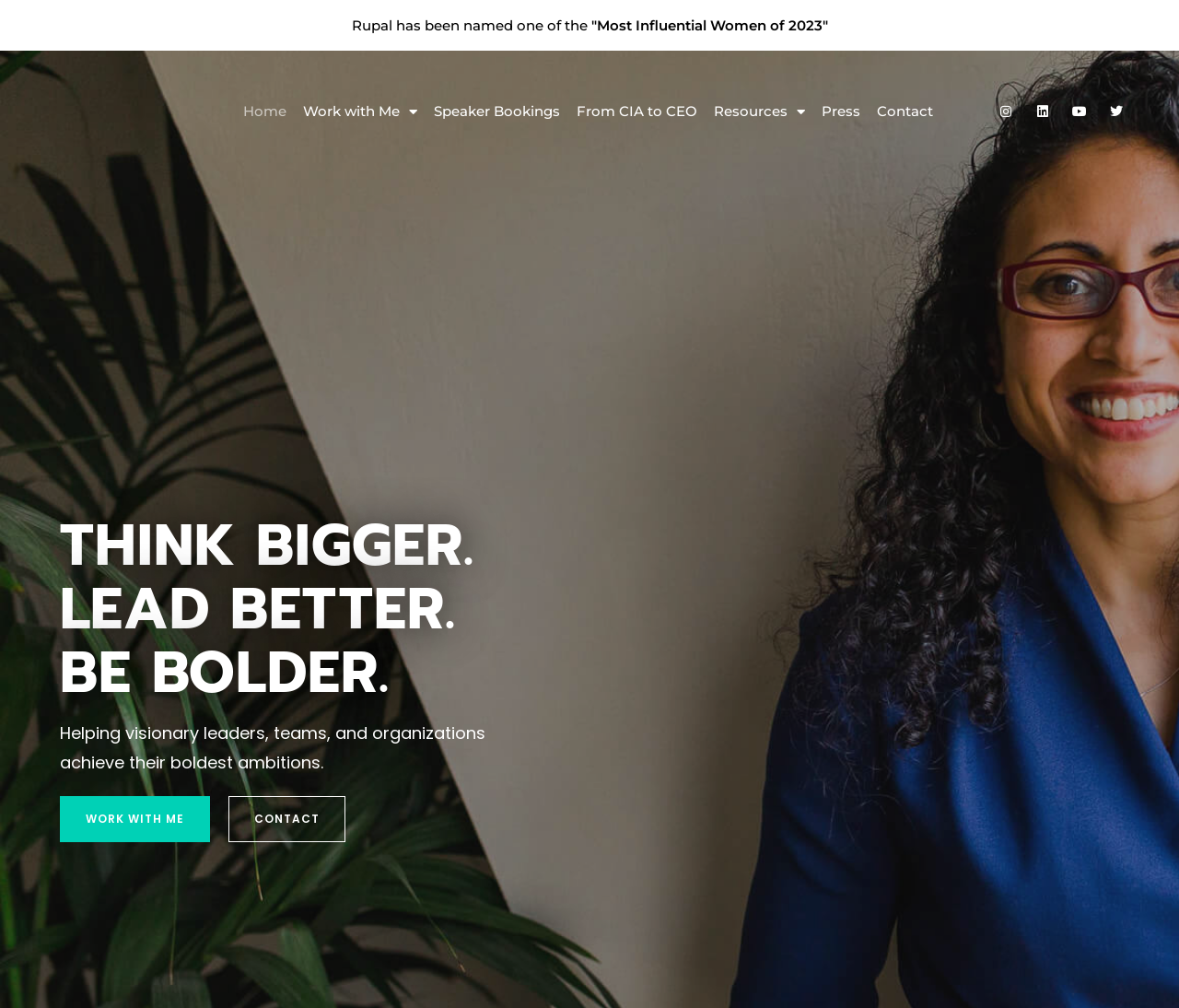Predict the bounding box coordinates for the UI element described as: "From CIA to CEO". The coordinates should be four float numbers between 0 and 1, presented as [left, top, right, bottom].

[0.486, 0.069, 0.594, 0.153]